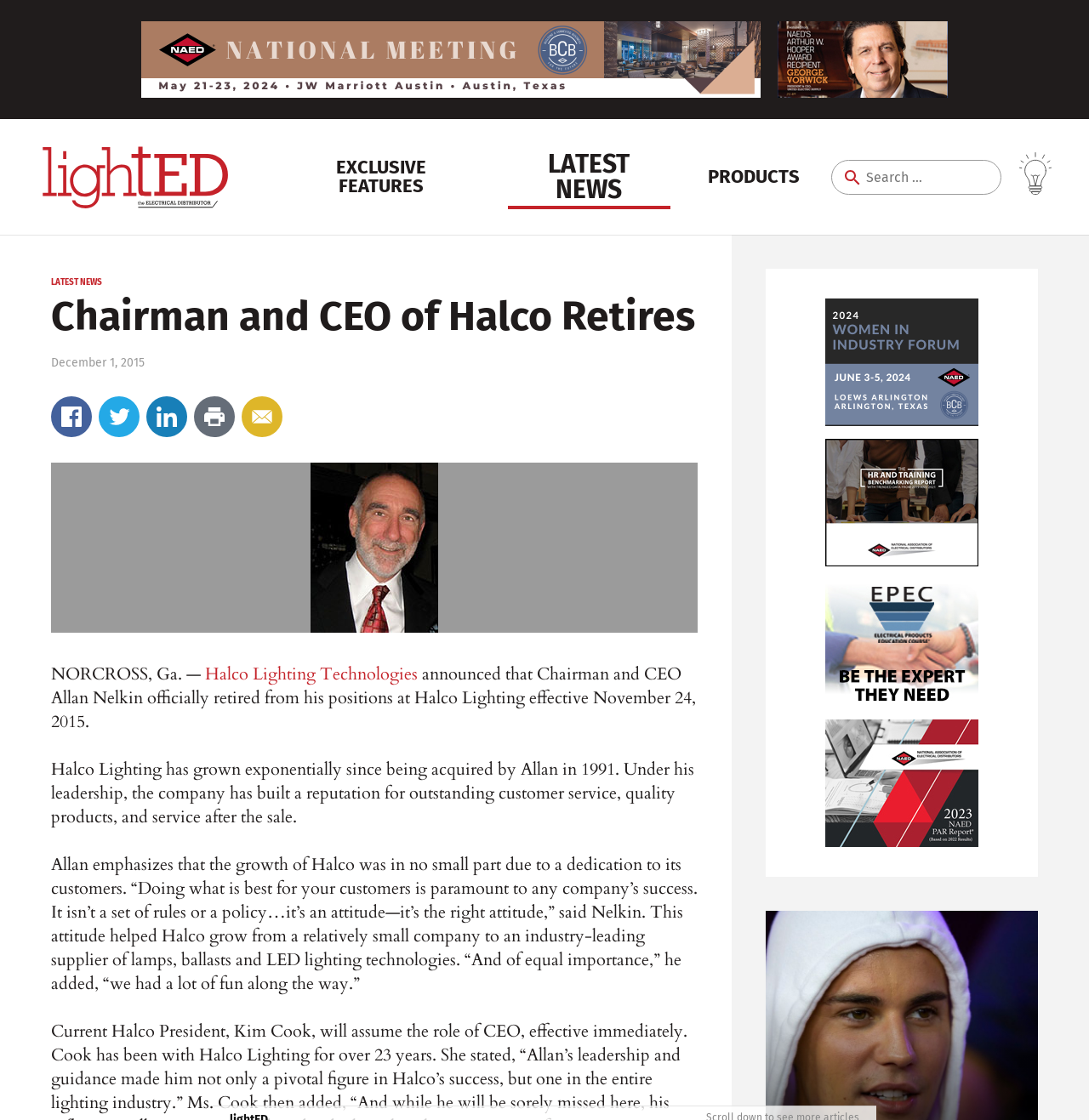Provide a short answer using a single word or phrase for the following question: 
What is the main topic of the article on the webpage?

Chairman and CEO of Halco Retires